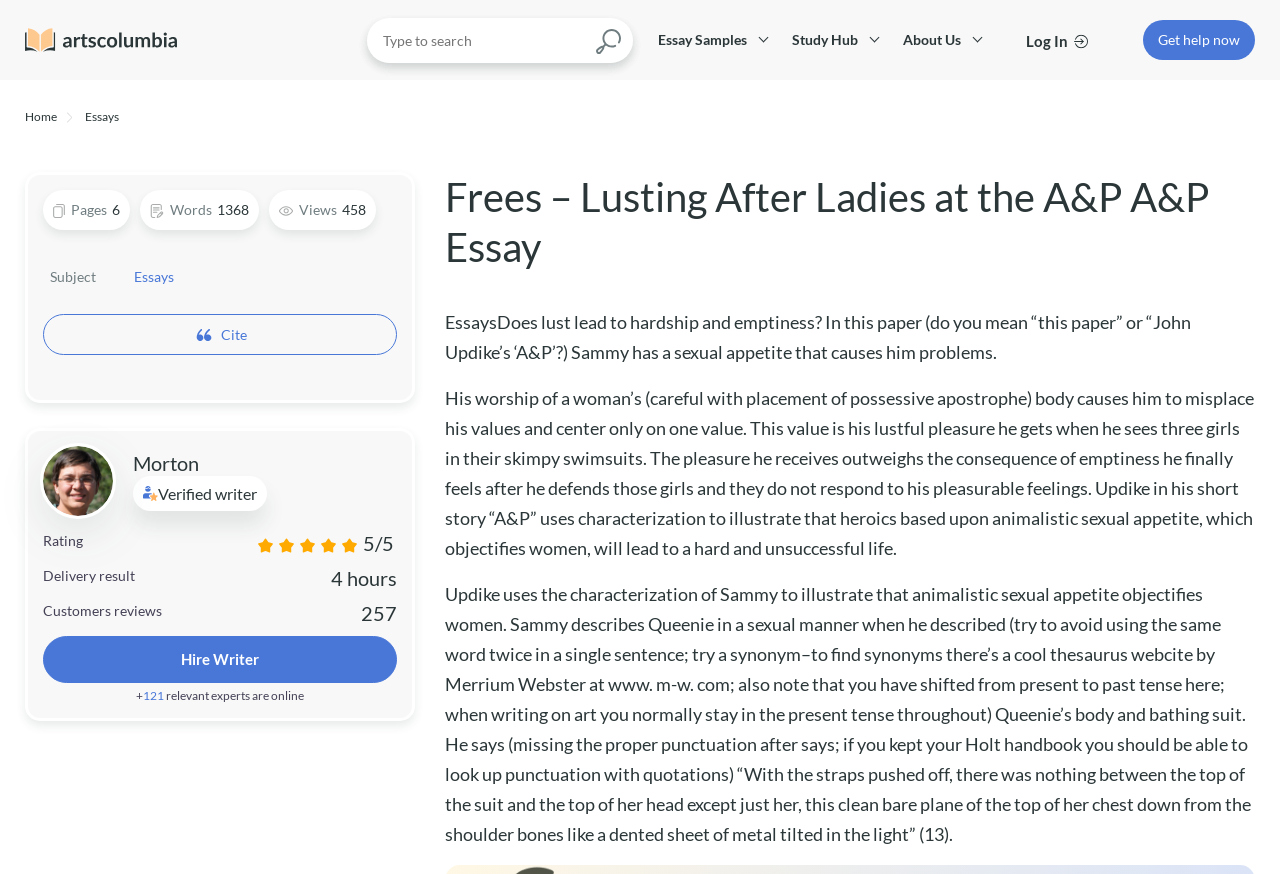Answer the question with a brief word or phrase:
What is the rating of the writer?

5/5